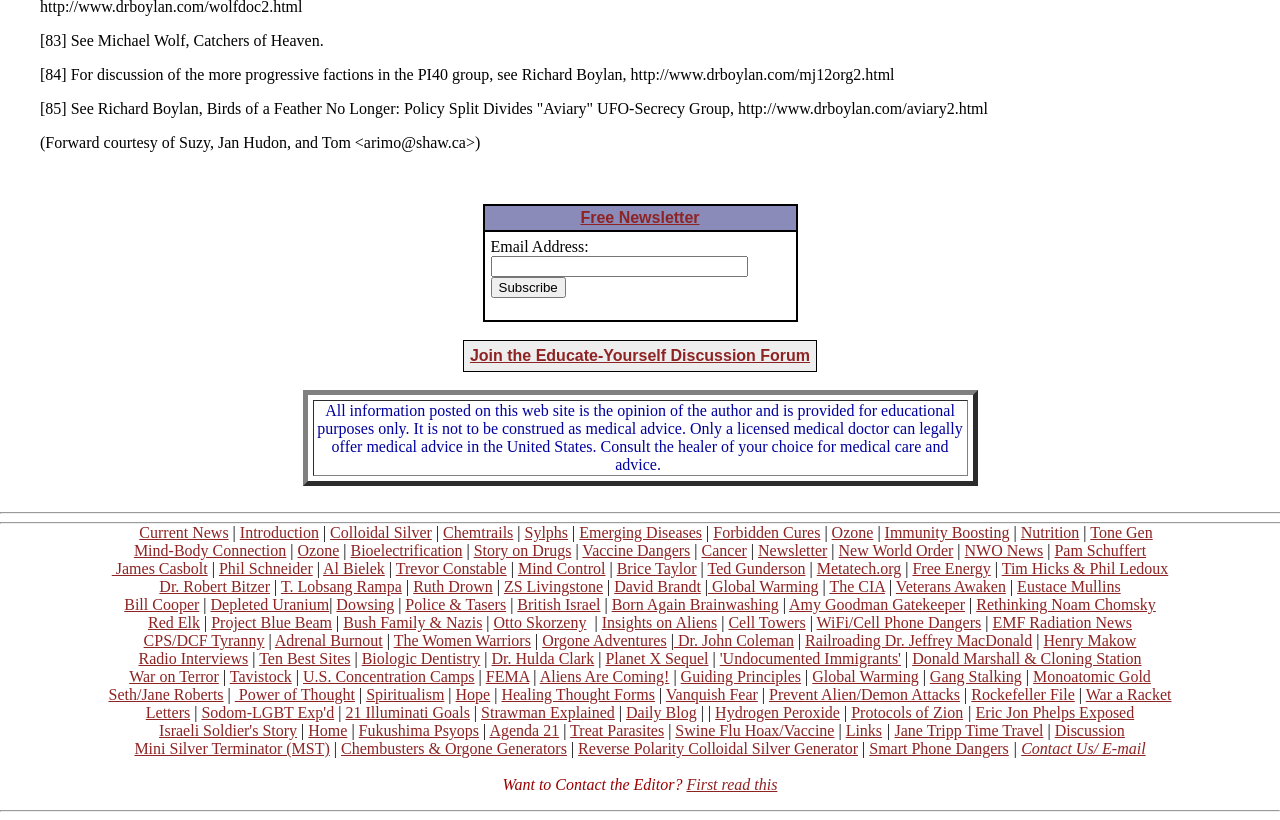What is the disclaimer about?
Observe the image and answer the question with a one-word or short phrase response.

Medical advice